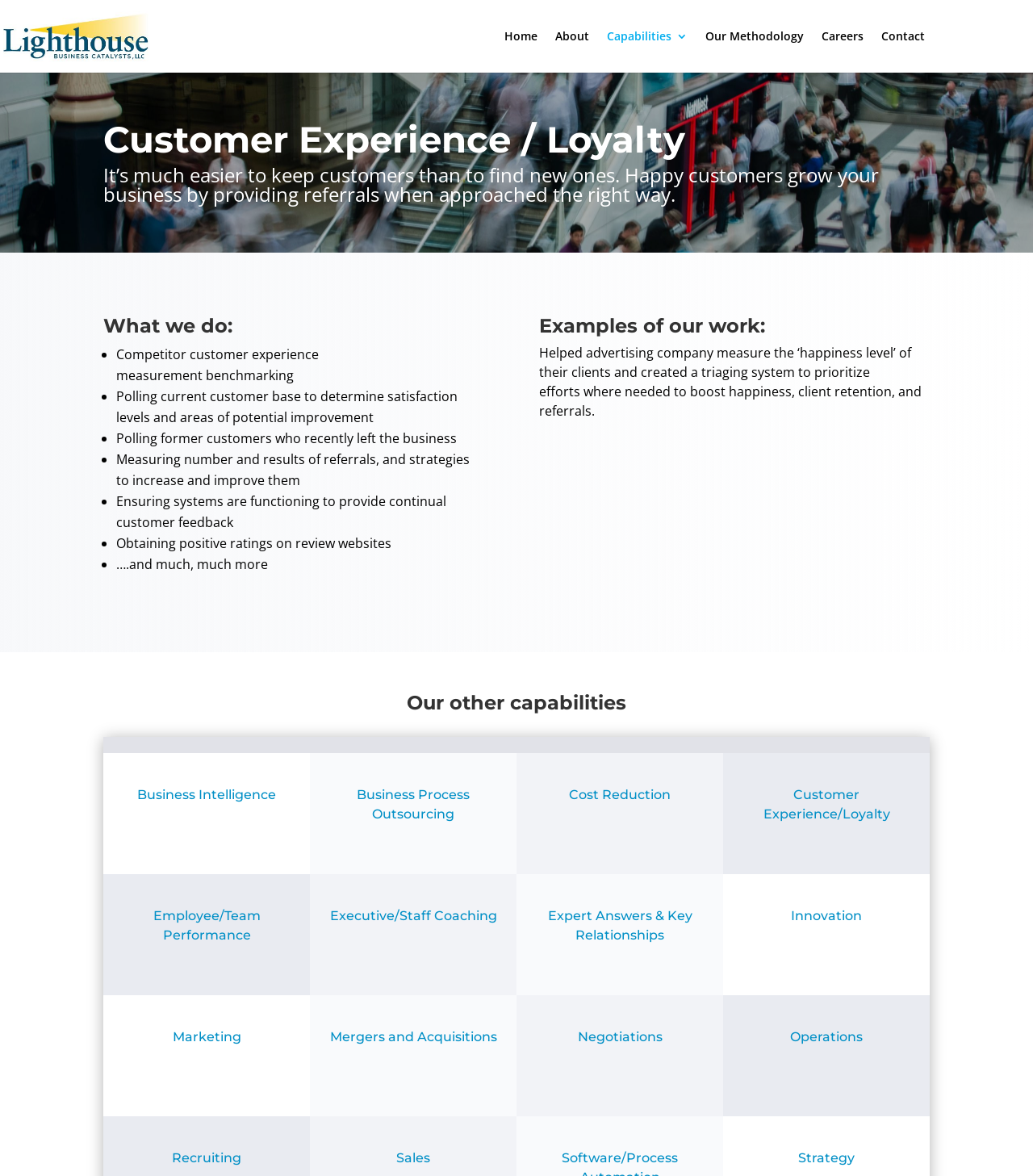Please give a short response to the question using one word or a phrase:
What services does Lighthouse Business Catalysts offer?

Customer Experience measurement, Polling, etc.